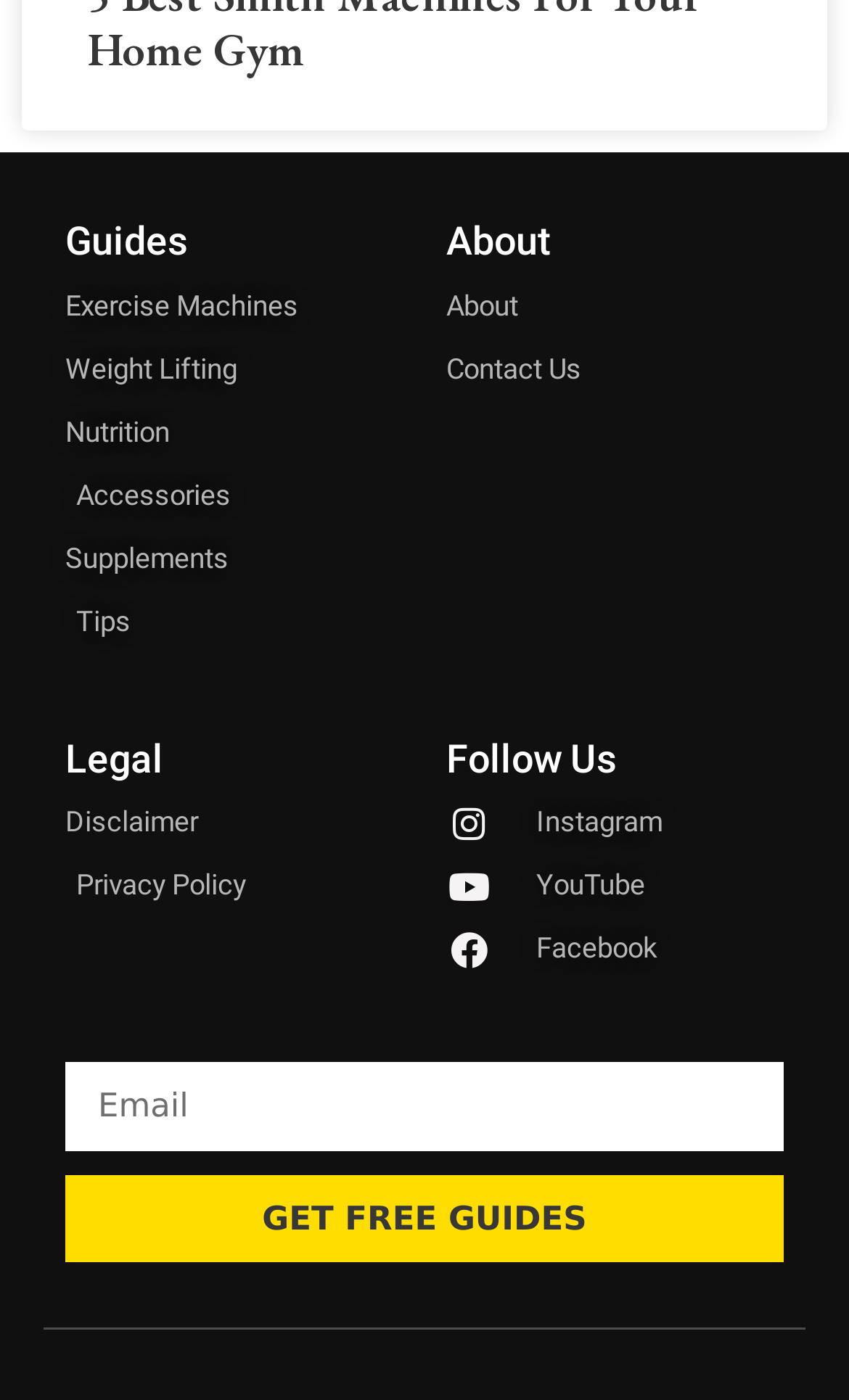What is the purpose of the textbox at the bottom of the page?
Ensure your answer is thorough and detailed.

The textbox at the bottom of the page has the OCR text 'Email' and is required, indicating that it is used to input an email address, likely for subscription or newsletter purposes.